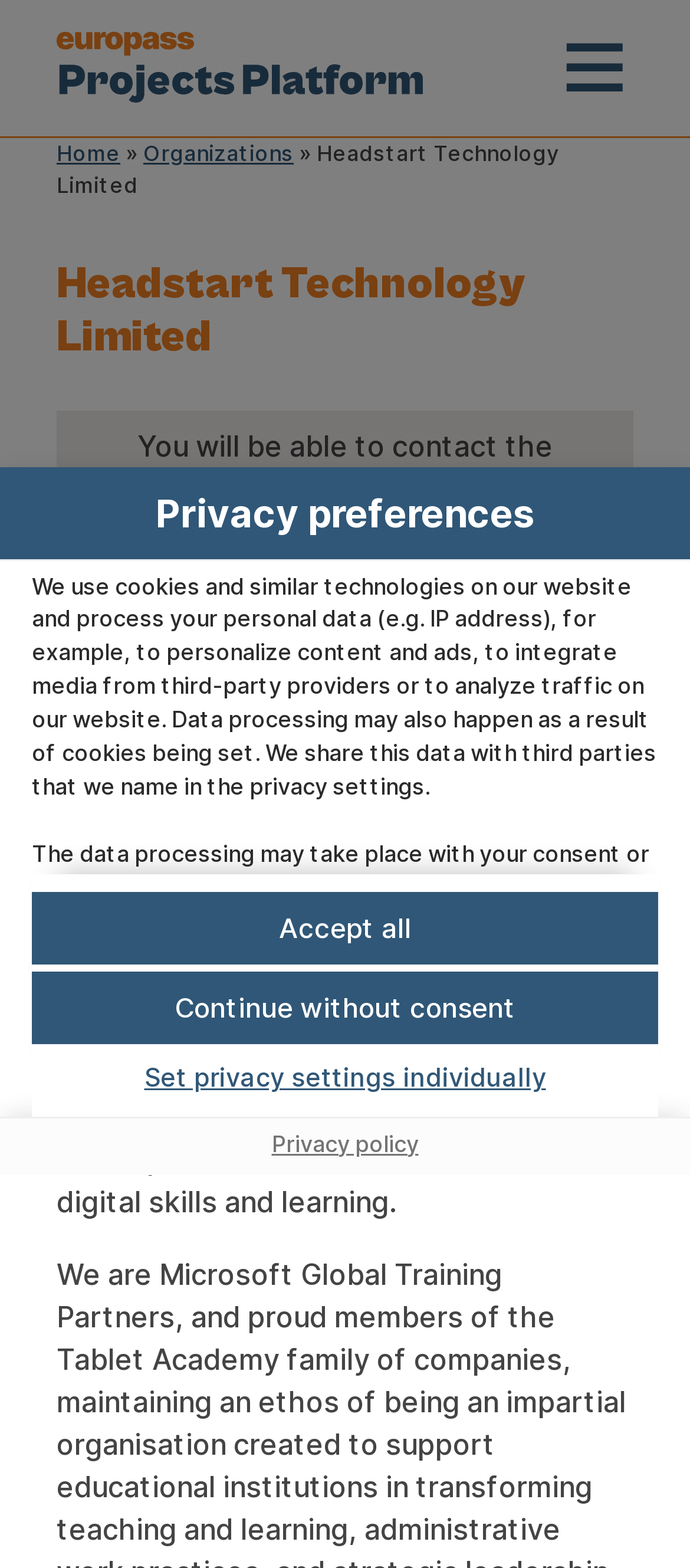How many options are available for privacy settings?
Using the information from the image, give a concise answer in one word or a short phrase.

Three